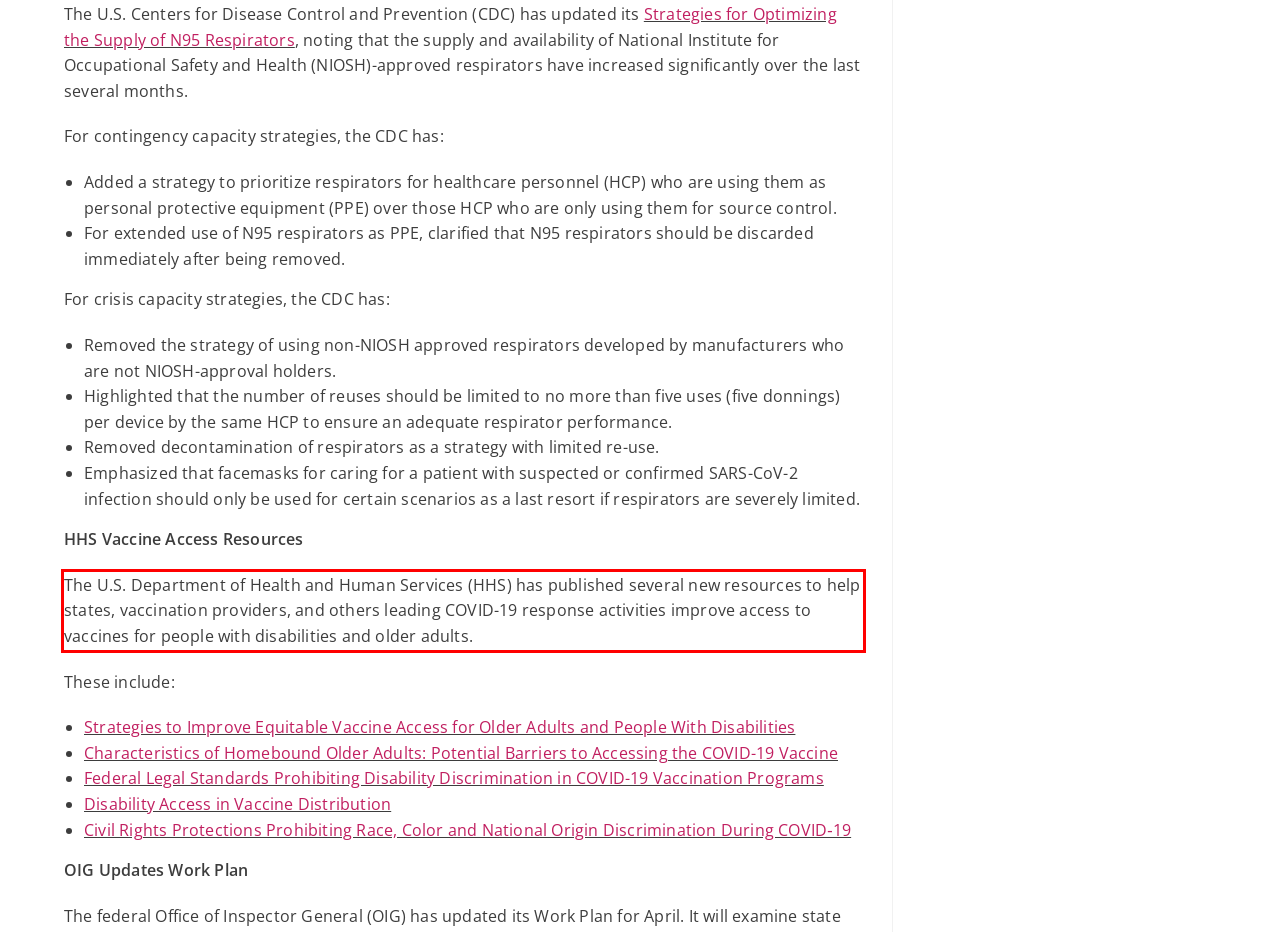Please extract the text content from the UI element enclosed by the red rectangle in the screenshot.

The U.S. Department of Health and Human Services (HHS) has published several new resources to help states, vaccination providers, and others leading COVID-19 response activities improve access to vaccines for people with disabilities and older adults.